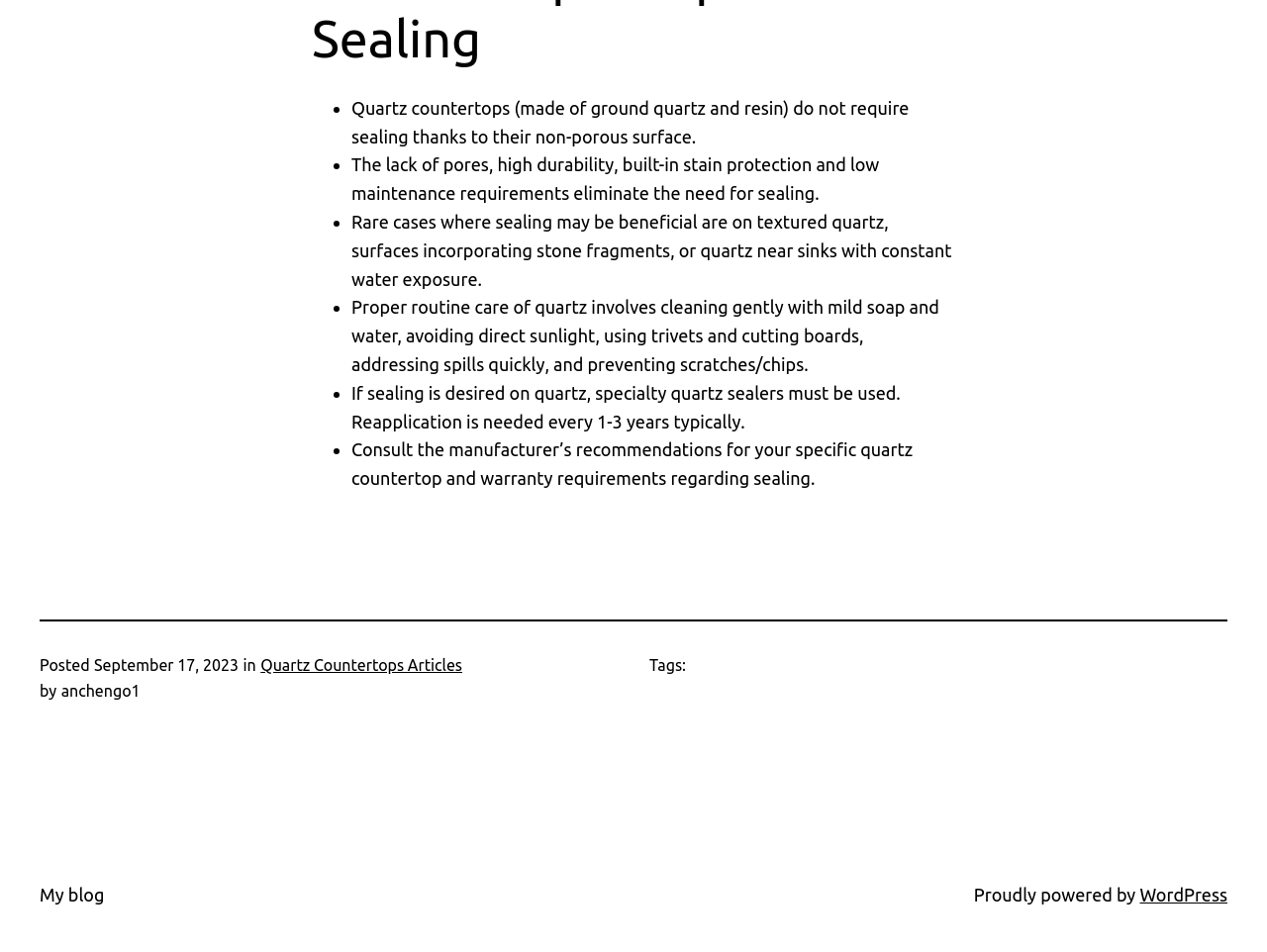Using the provided element description "Quartz Countertops Articles", determine the bounding box coordinates of the UI element.

[0.206, 0.689, 0.365, 0.708]